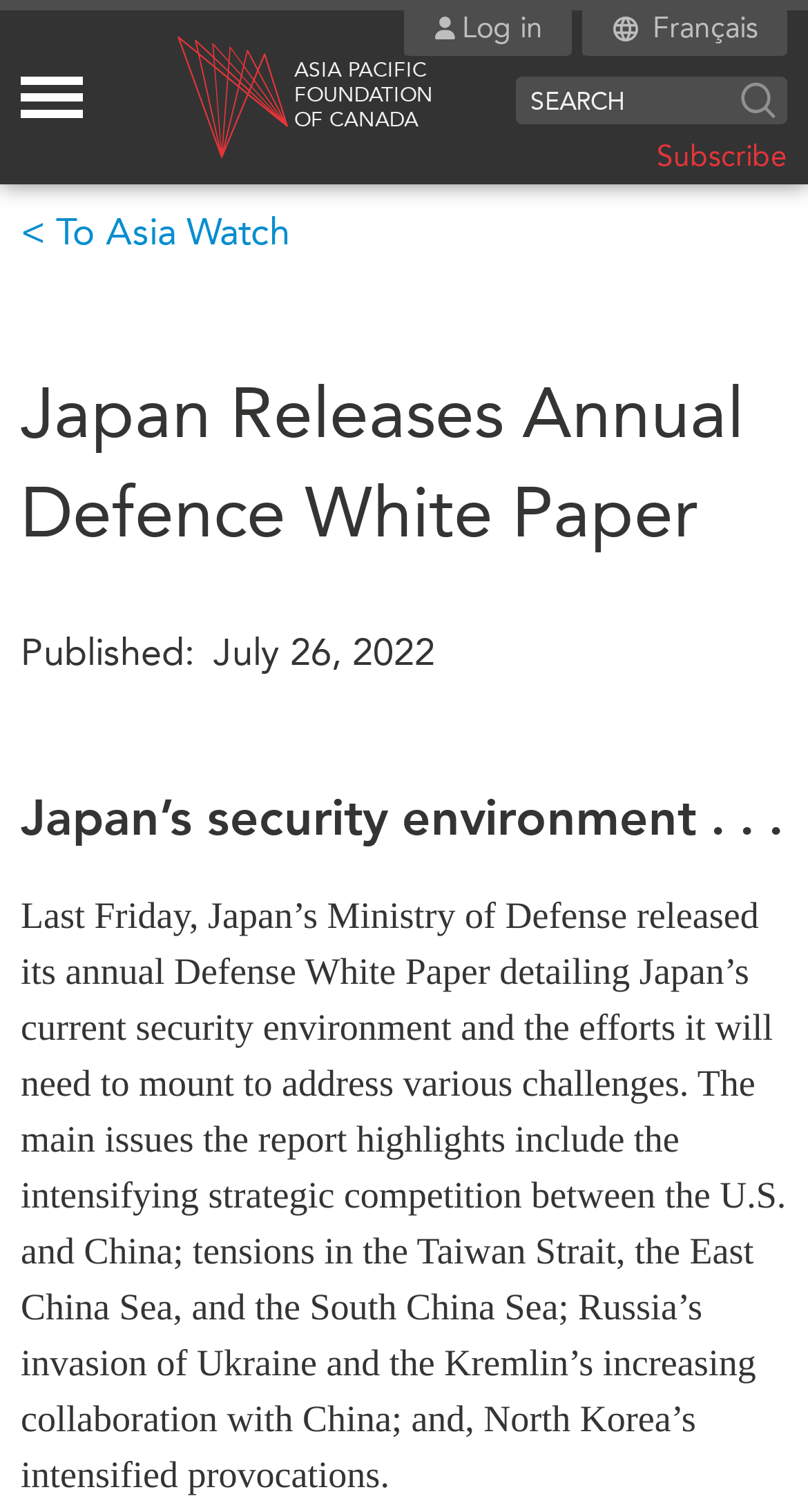Please identify the bounding box coordinates of the element's region that needs to be clicked to fulfill the following instruction: "Search for something". The bounding box coordinates should consist of four float numbers between 0 and 1, i.e., [left, top, right, bottom].

[0.639, 0.05, 0.895, 0.082]